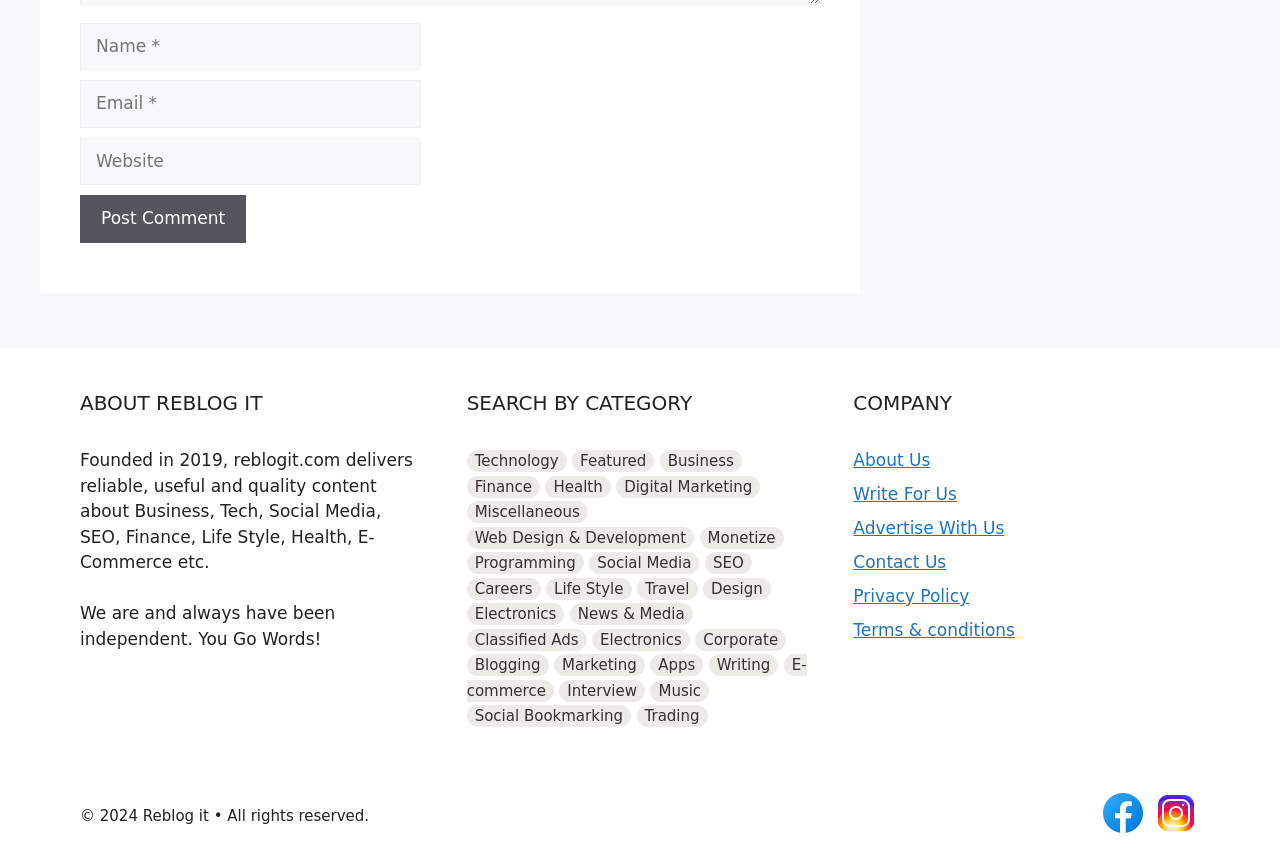Please determine the bounding box coordinates for the element that should be clicked to follow these instructions: "Click the Post Comment button".

[0.062, 0.228, 0.192, 0.284]